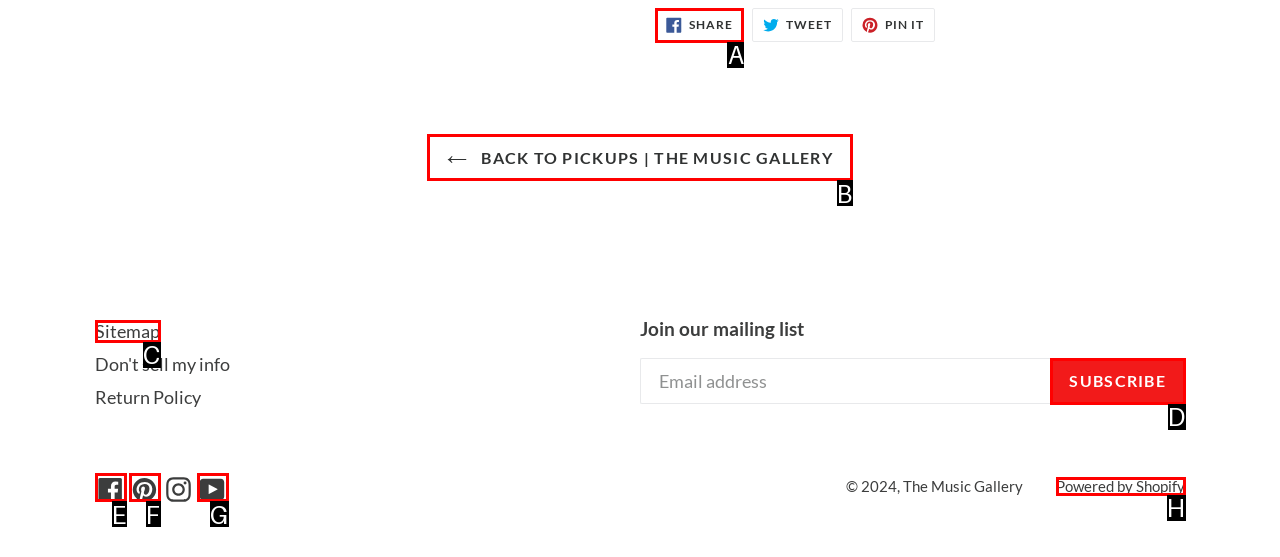Looking at the description: YouTube, identify which option is the best match and respond directly with the letter of that option.

G